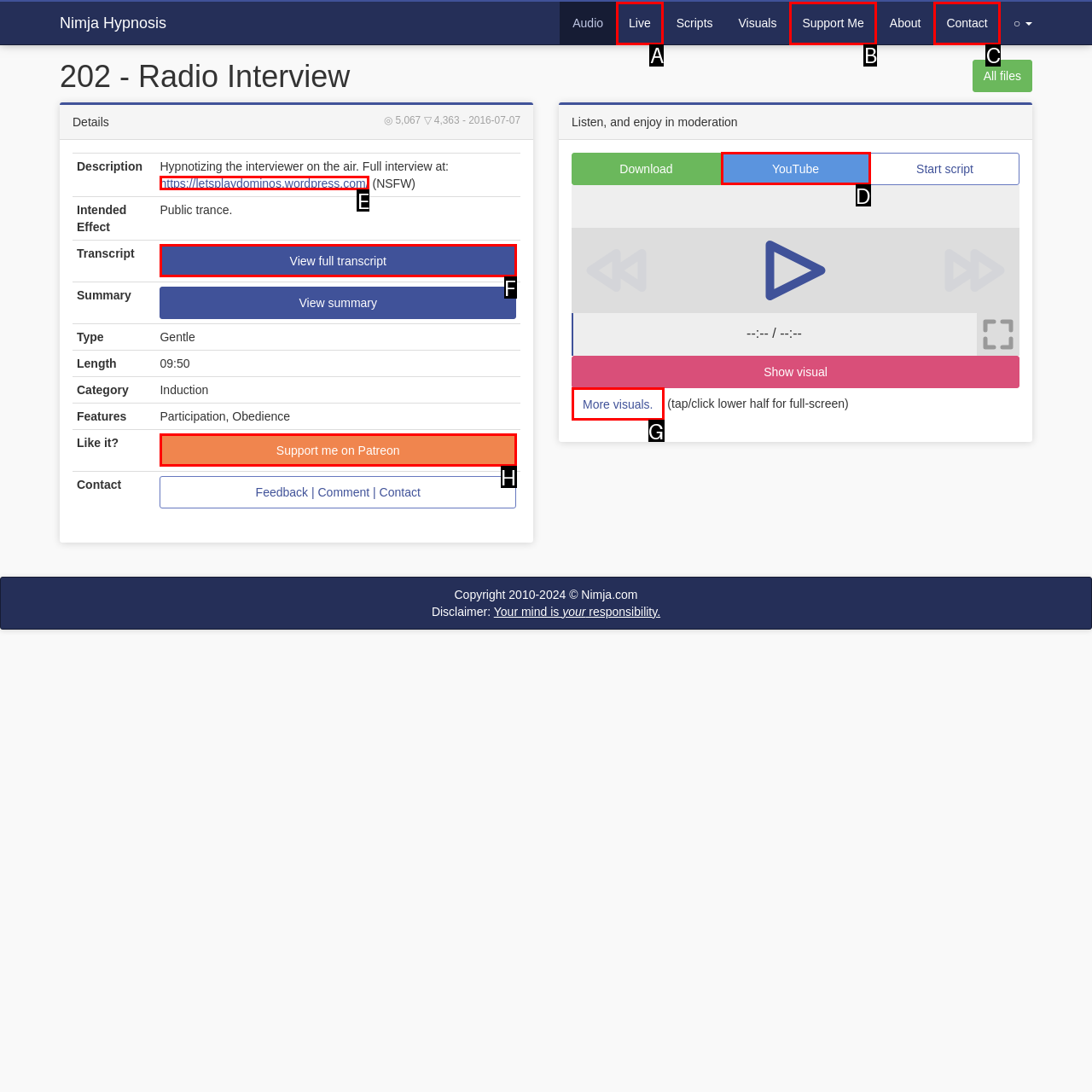Identify which HTML element matches the description: More visuals.. Answer with the correct option's letter.

G